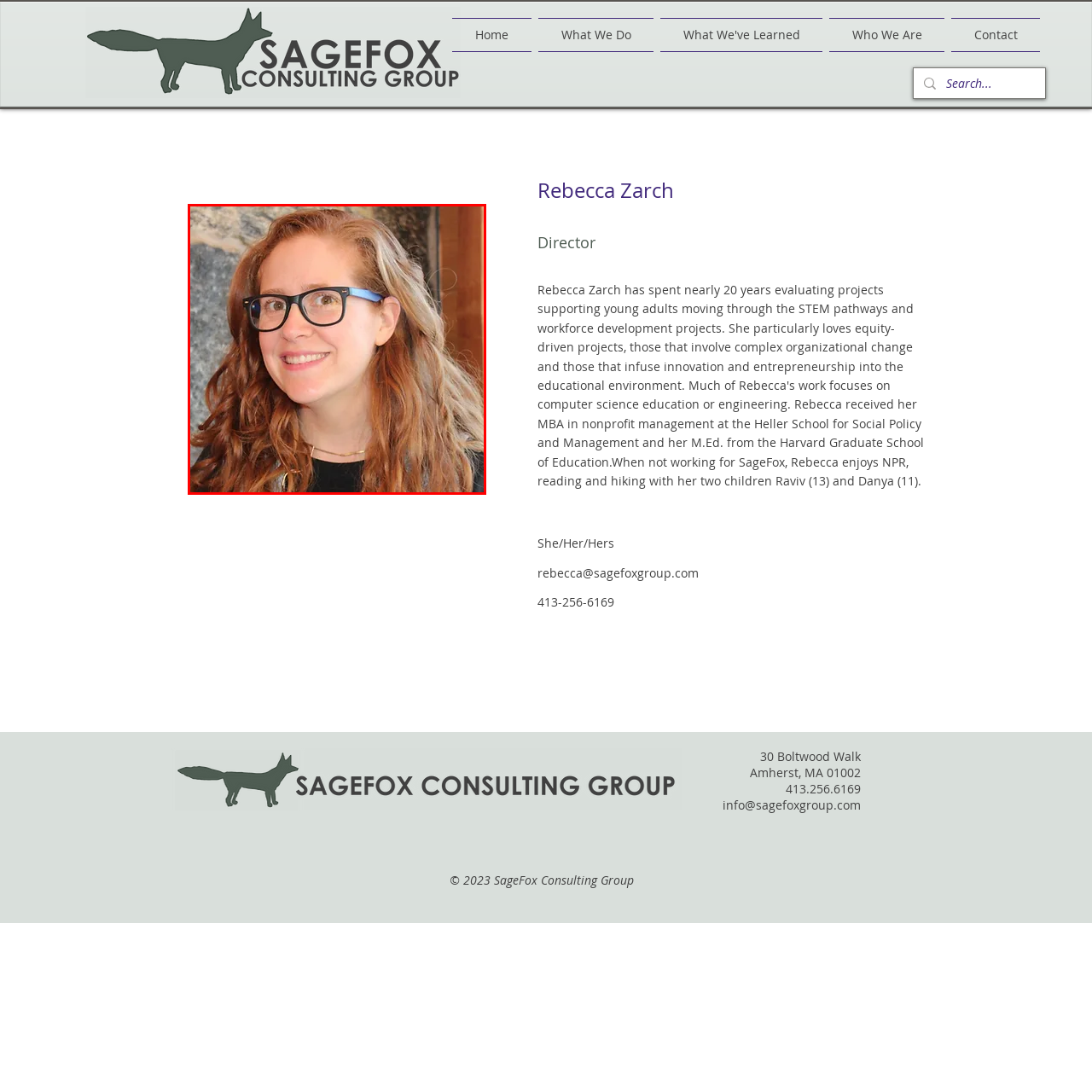What is the individual's profession?
Direct your attention to the image marked by the red bounding box and answer the question with a single word or phrase.

Director